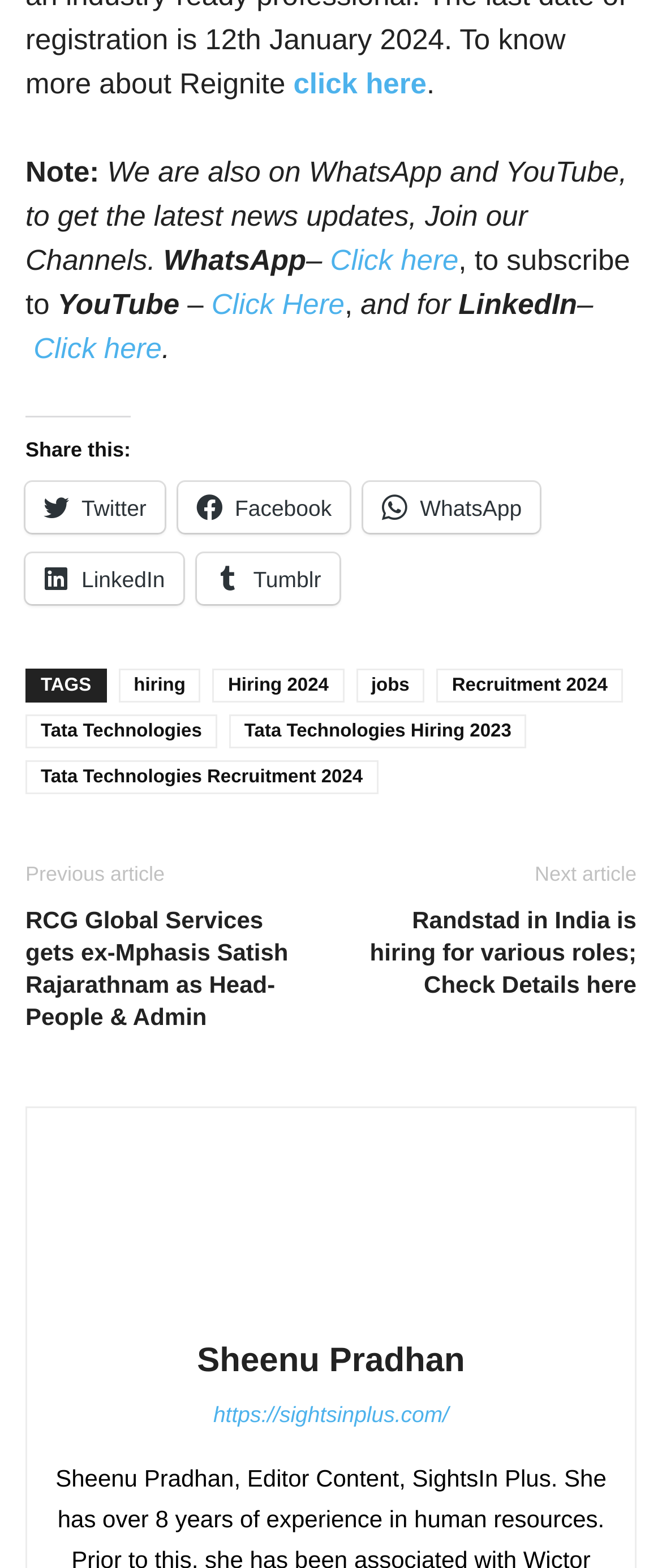Given the description of the UI element: "Tata Technologies Hiring 2023", predict the bounding box coordinates in the form of [left, top, right, bottom], with each value being a float between 0 and 1.

[0.346, 0.456, 0.796, 0.477]